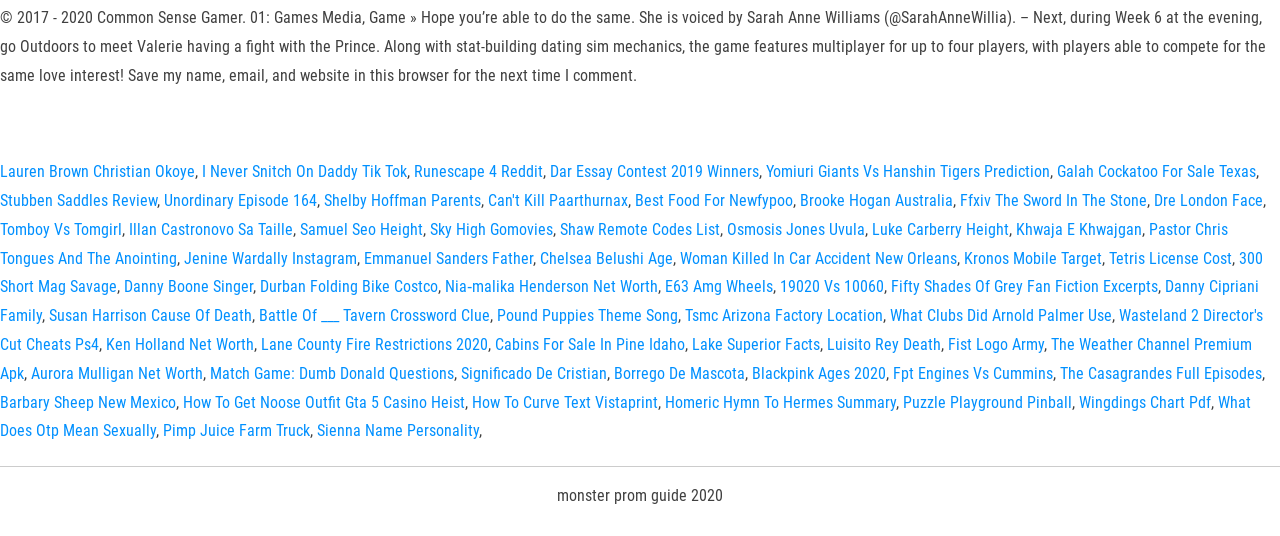Determine the bounding box for the UI element that matches this description: "Susan Harrison Cause Of Death".

[0.038, 0.571, 0.197, 0.607]